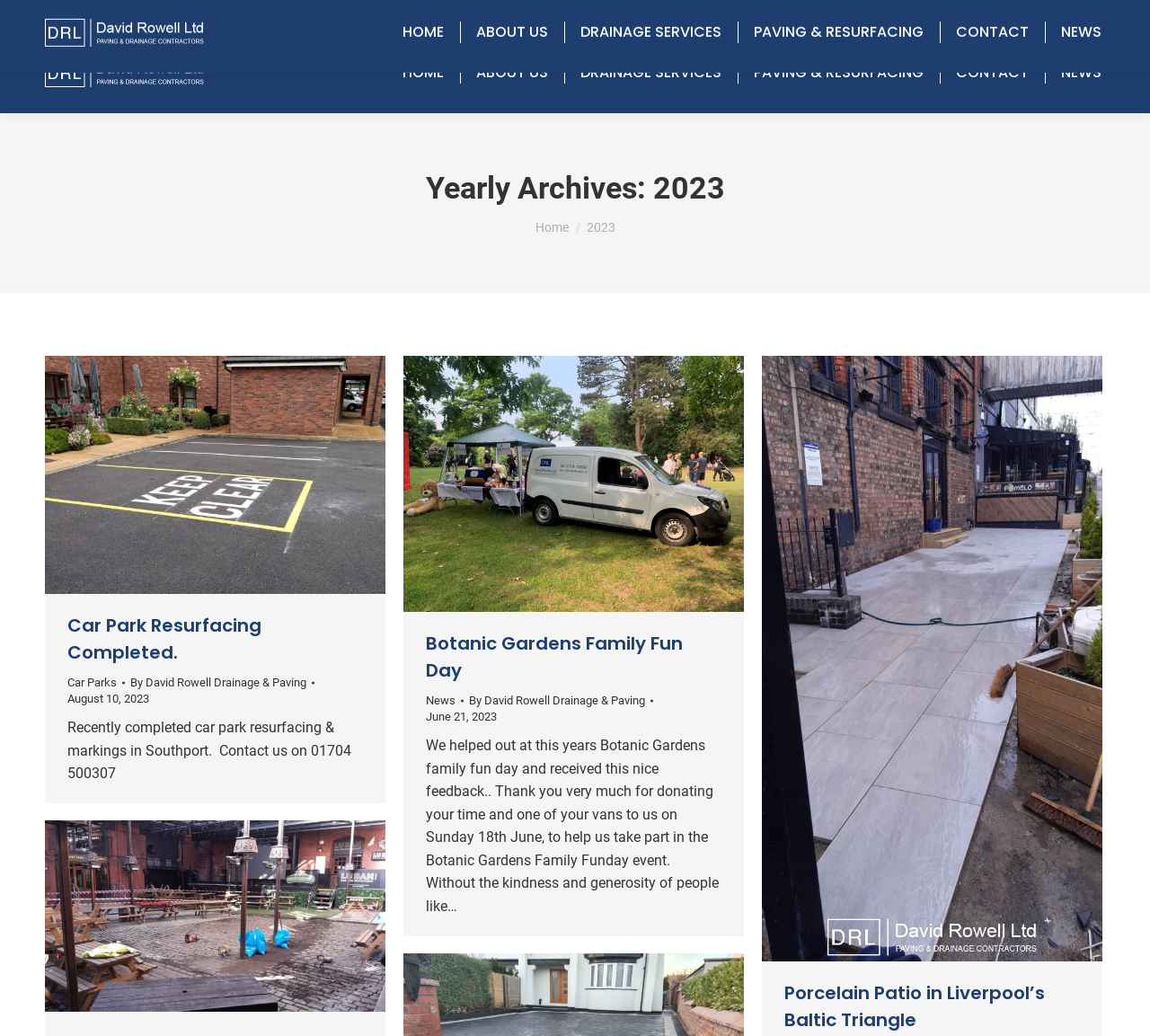Give the bounding box coordinates for the element described as: "HOME".

[0.347, 0.047, 0.389, 0.094]